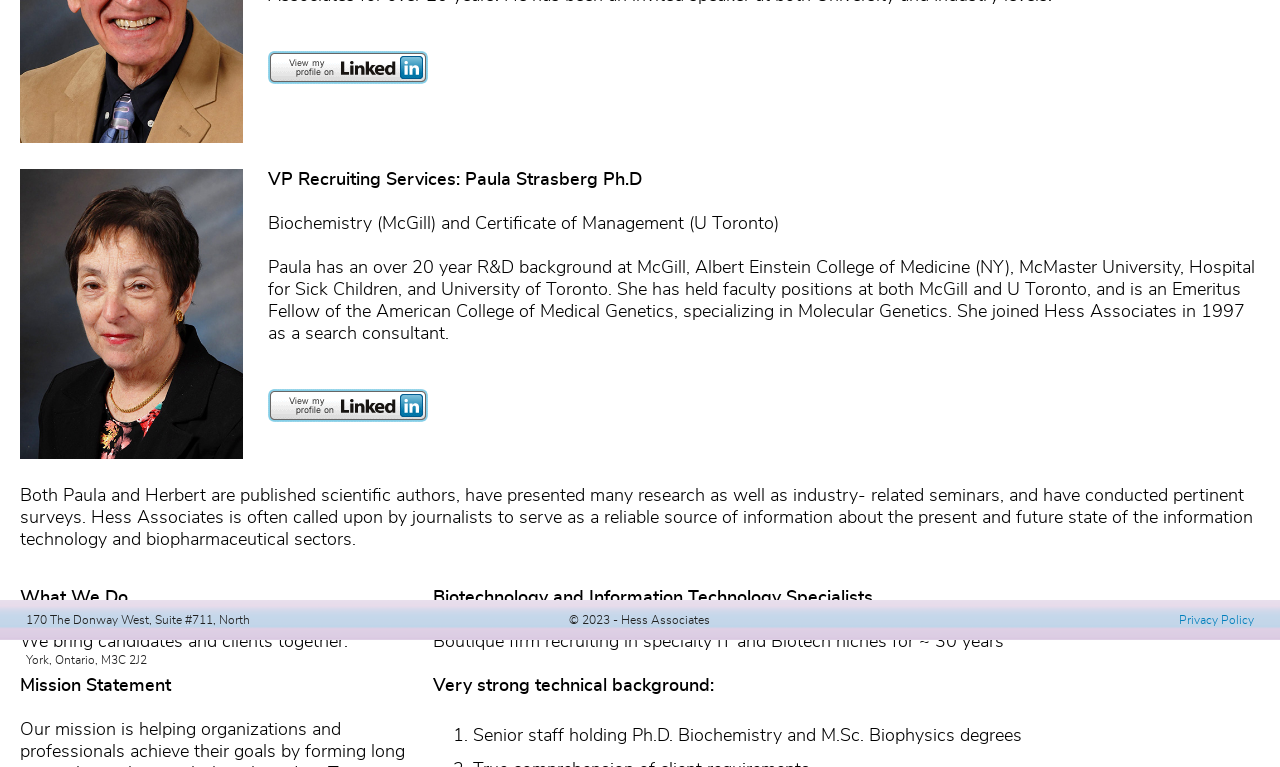Identify the bounding box coordinates for the UI element that matches this description: "Privacy Policy".

[0.921, 0.801, 0.98, 0.816]